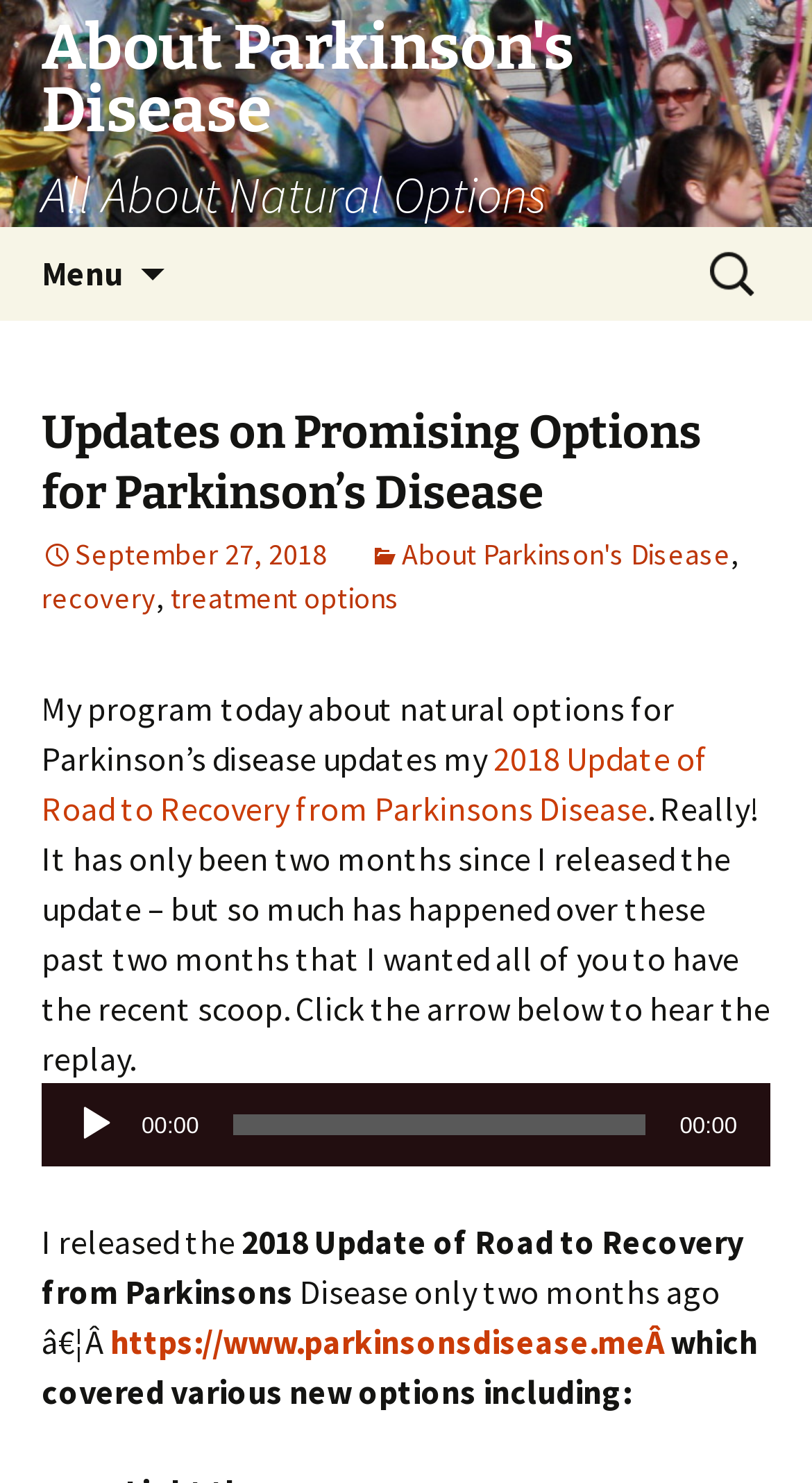Please provide the bounding box coordinates in the format (top-left x, top-left y, bottom-right x, bottom-right y). Remember, all values are floating point numbers between 0 and 1. What is the bounding box coordinate of the region described as: About Parkinson's Disease

[0.454, 0.361, 0.9, 0.386]